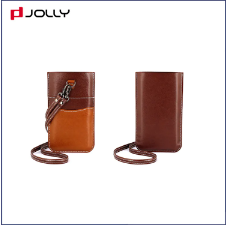Respond with a single word or phrase:
What is the purpose of the strap attached to the bag?

Easy portability